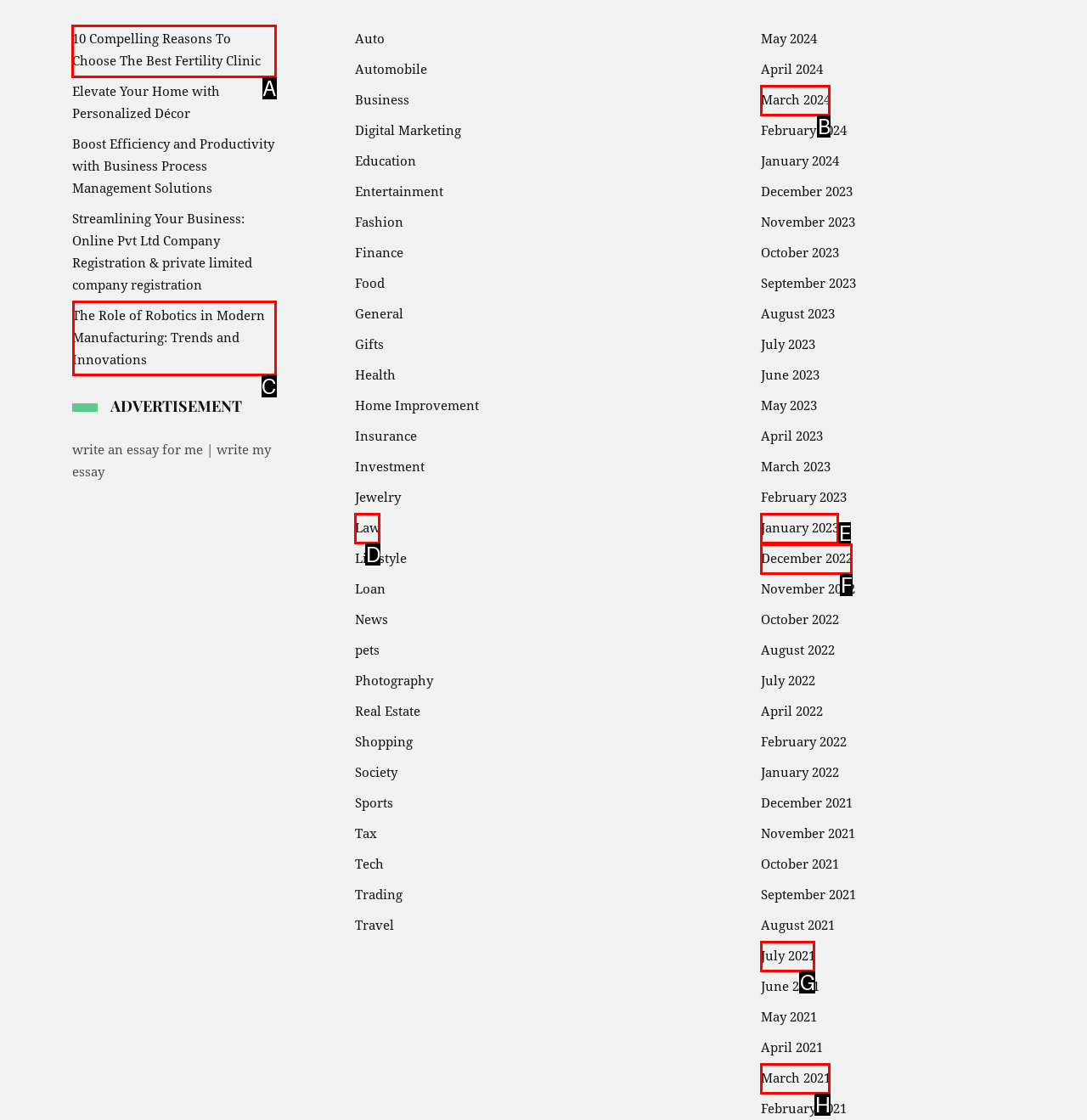Specify the letter of the UI element that should be clicked to achieve the following: Browse October 2016 posts
Provide the corresponding letter from the choices given.

None